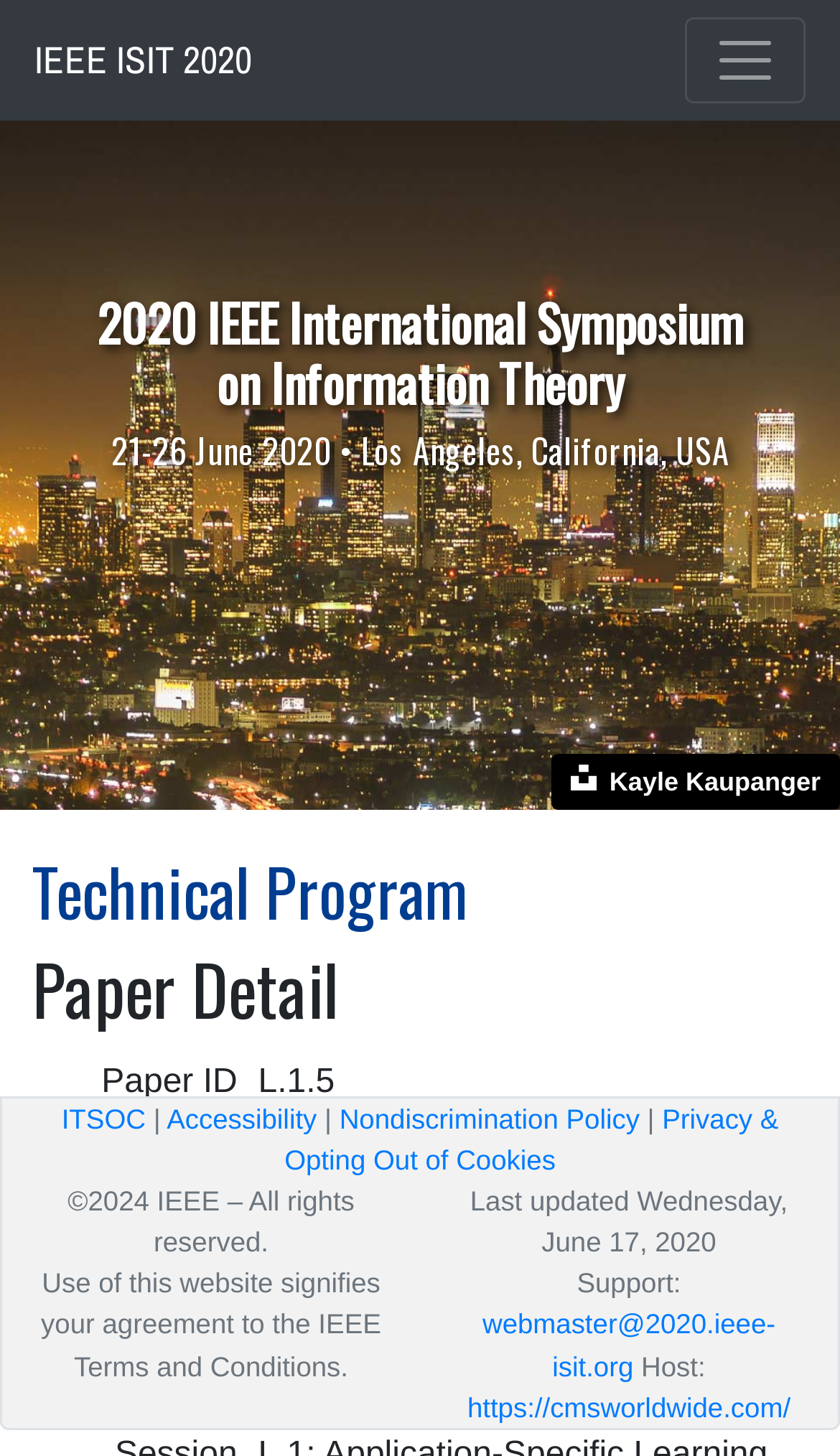Please locate the bounding box coordinates of the element's region that needs to be clicked to follow the instruction: "Contact the webmaster". The bounding box coordinates should be provided as four float numbers between 0 and 1, i.e., [left, top, right, bottom].

[0.574, 0.899, 0.923, 0.949]